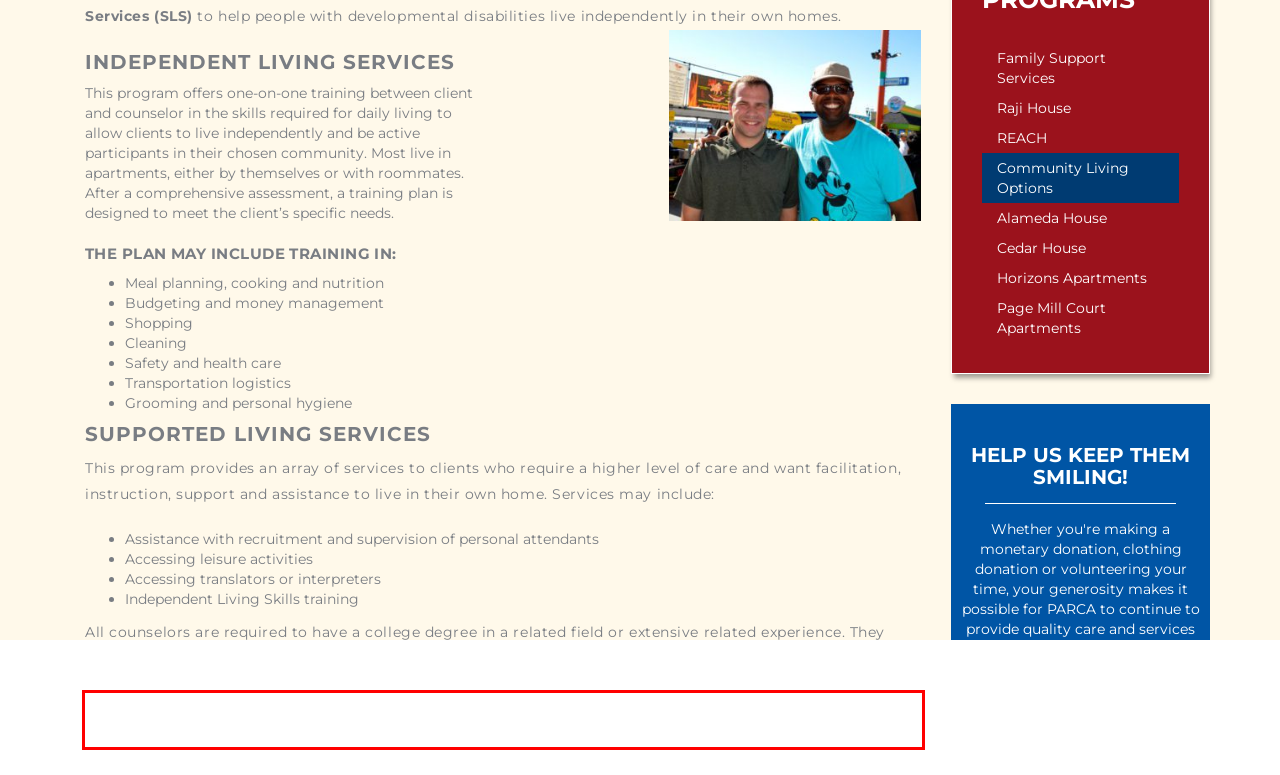You have a webpage screenshot with a red rectangle surrounding a UI element. Extract the text content from within this red bounding box.

PARCA is currently accepting referrals for both ILS & SLS. For more information, contact Anne-Marie Cowsill, Director of Independent Living Services, anne-mariec@PARCA.org or (650) 312-0730, X- 108.